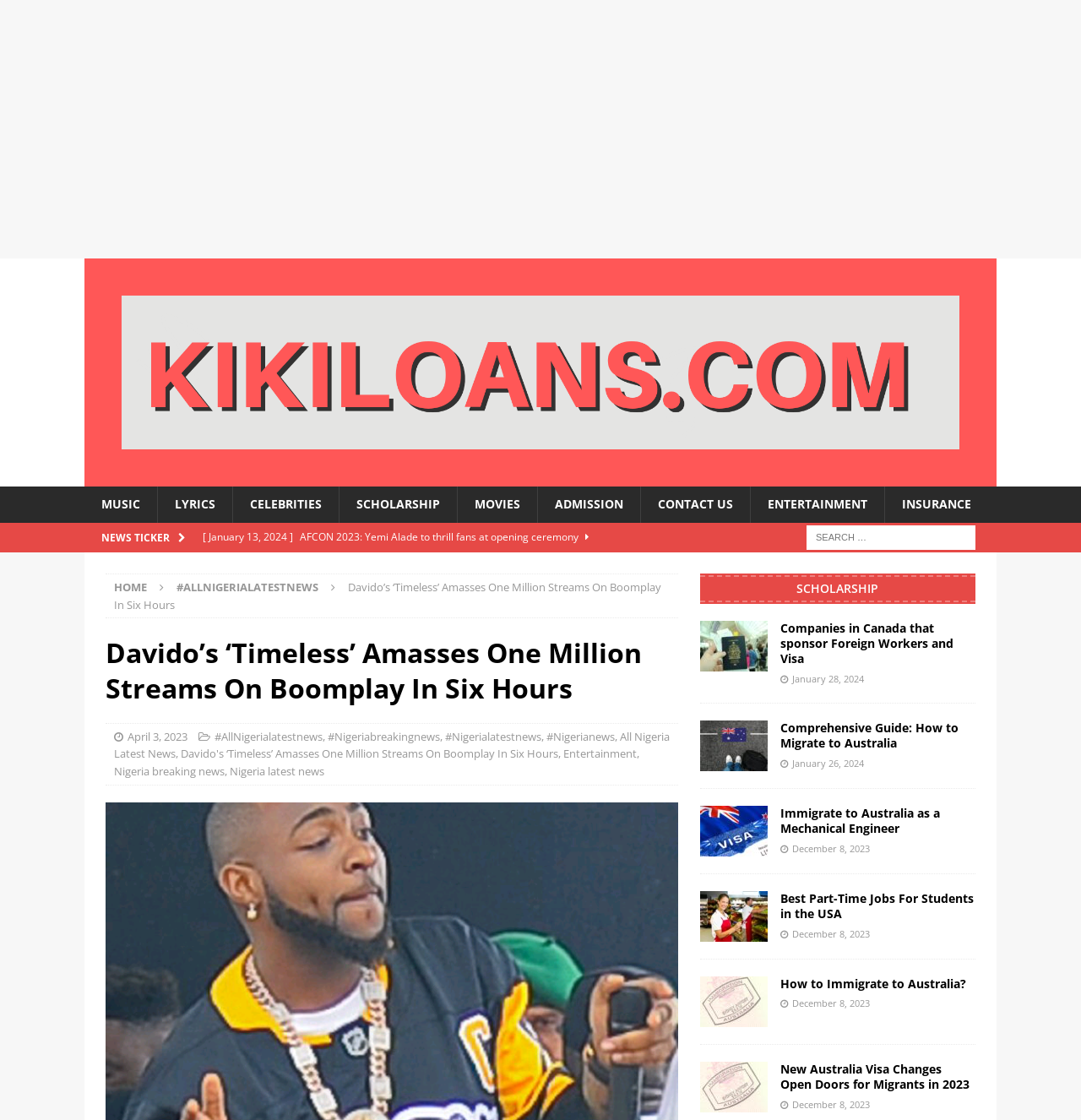Convey a detailed summary of the webpage, mentioning all key elements.

The webpage is about a news article titled "Davido's ‘Timeless’ Amasses One Million Streams On Boomplay In Six Hours" from Kikiloans.com. At the top, there is a banner with an advertisement and a logo of Kikiloans.com. Below the banner, there are several links to different categories such as MUSIC, LYRICS, CELEBRITIES, SCHOLARSHIP, MOVIES, ADMISSION, CONTACT US, ENTERTAINMENT, and INSURANCE.

On the left side, there is a news ticker with several news headlines, including "AFCON 2023: Yemi Alade to thrill fans at opening ceremony", "Why I Opted For Surrogacy — Actress Ini Edo", and "Cute Abiola Speaks On Love Affair With Actress Omoborty". Below the news ticker, there is a search bar with a search box and a button.

The main content of the webpage is the news article about Davido's album "Timeless" reaching one million streams on Boomplay in six hours. The article has a heading, a brief summary, and several links to related news articles and categories. On the right side, there are several sections, including a SCHOLARSHIP section with links to articles about companies in Canada that sponsor foreign workers and visa, a comprehensive guide to migrating to Australia, and more.

At the bottom of the webpage, there are more links to news articles and categories, including ENTERTAINMENT, NIGERIA BREAKING NEWS, and NIGERIA LATEST NEWS.